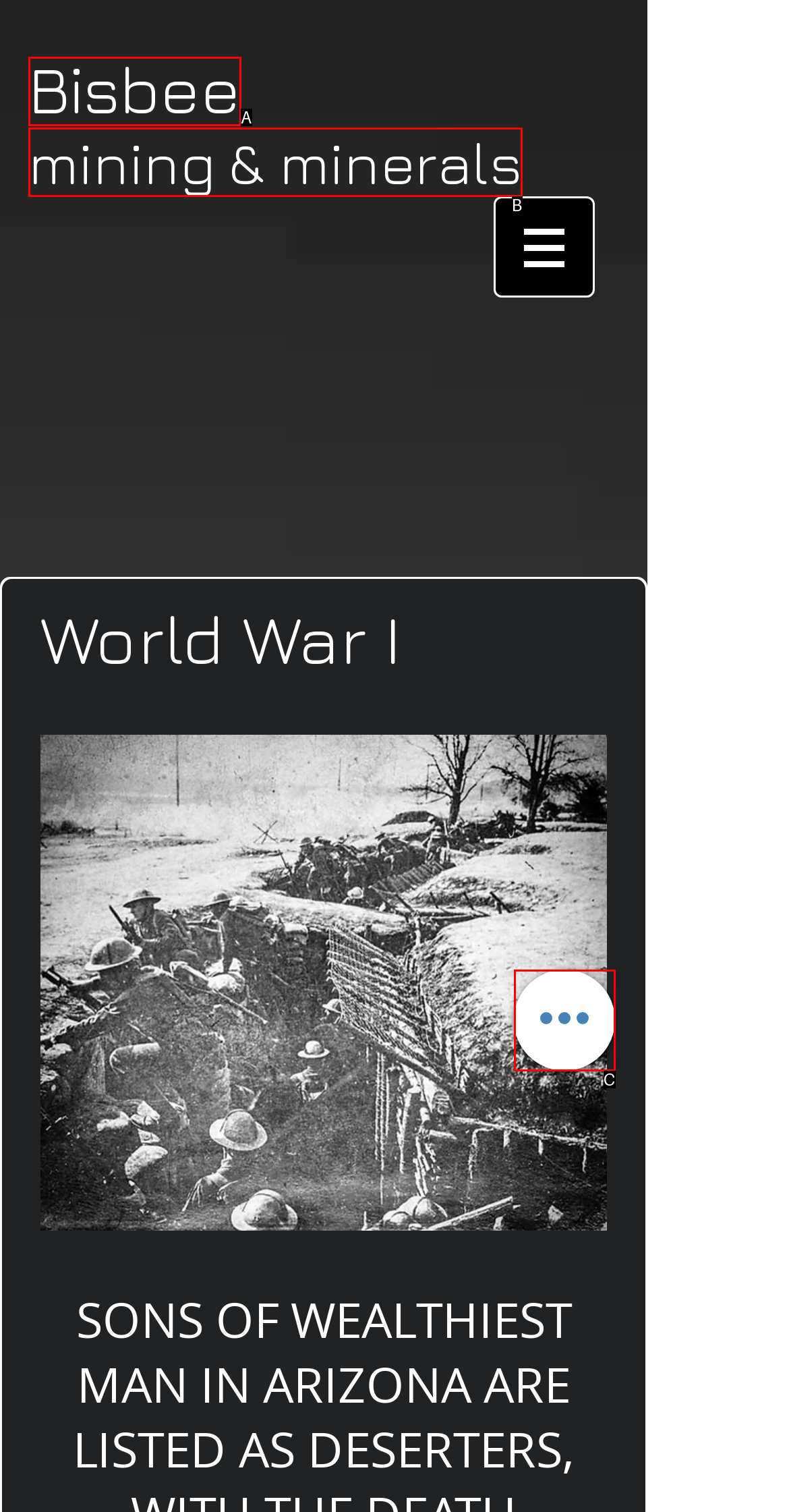Identify the option that corresponds to the description: mining & minerals 
Provide the letter of the matching option from the available choices directly.

B